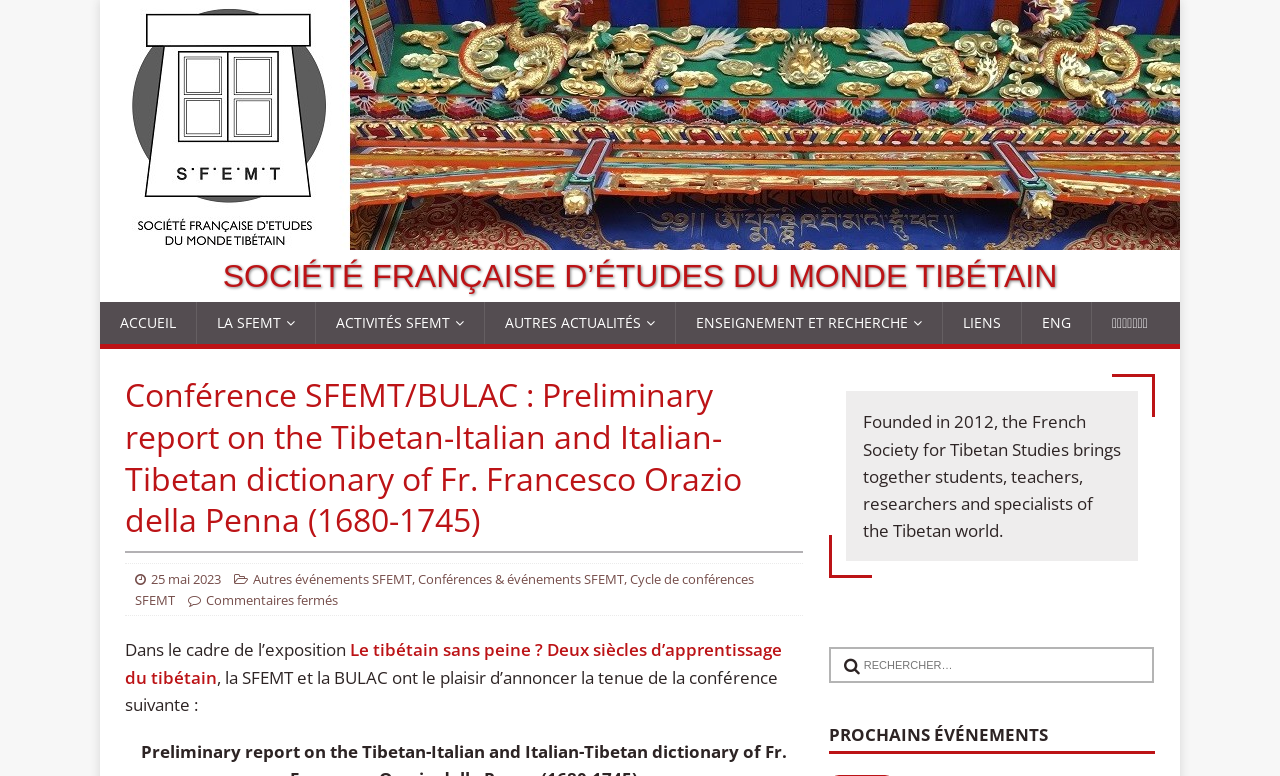Please determine the bounding box coordinates of the element's region to click in order to carry out the following instruction: "Click on the Société Française d’Études du Monde Tibétain link". The coordinates should be four float numbers between 0 and 1, i.e., [left, top, right, bottom].

[0.078, 0.29, 0.922, 0.319]